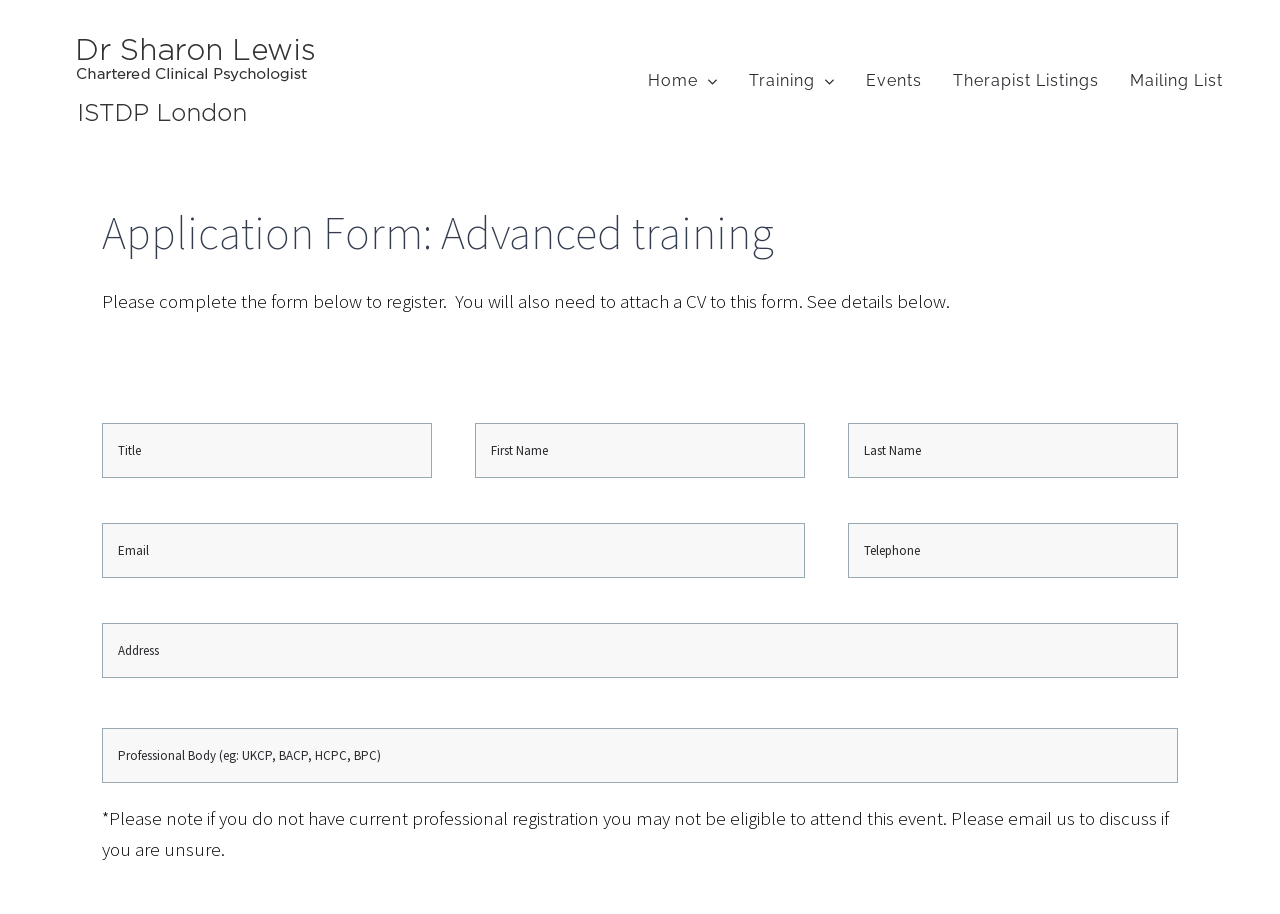Provide a short, one-word or phrase answer to the question below:
What is the purpose of this form?

Application registration